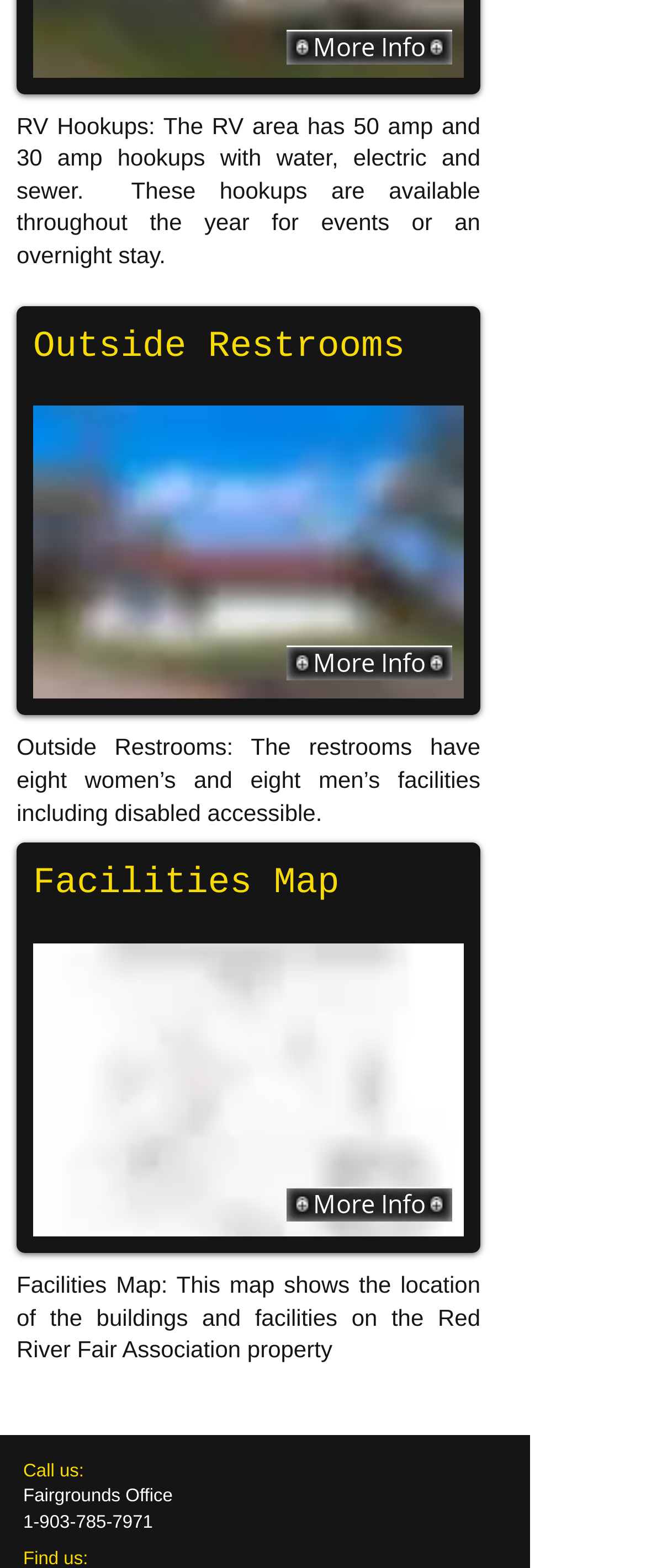What is the purpose of the Facilities Map?
Please give a well-detailed answer to the question.

The StaticText element explains that the Facilities Map shows the location of the buildings and facilities on the Red River Fair Association property.